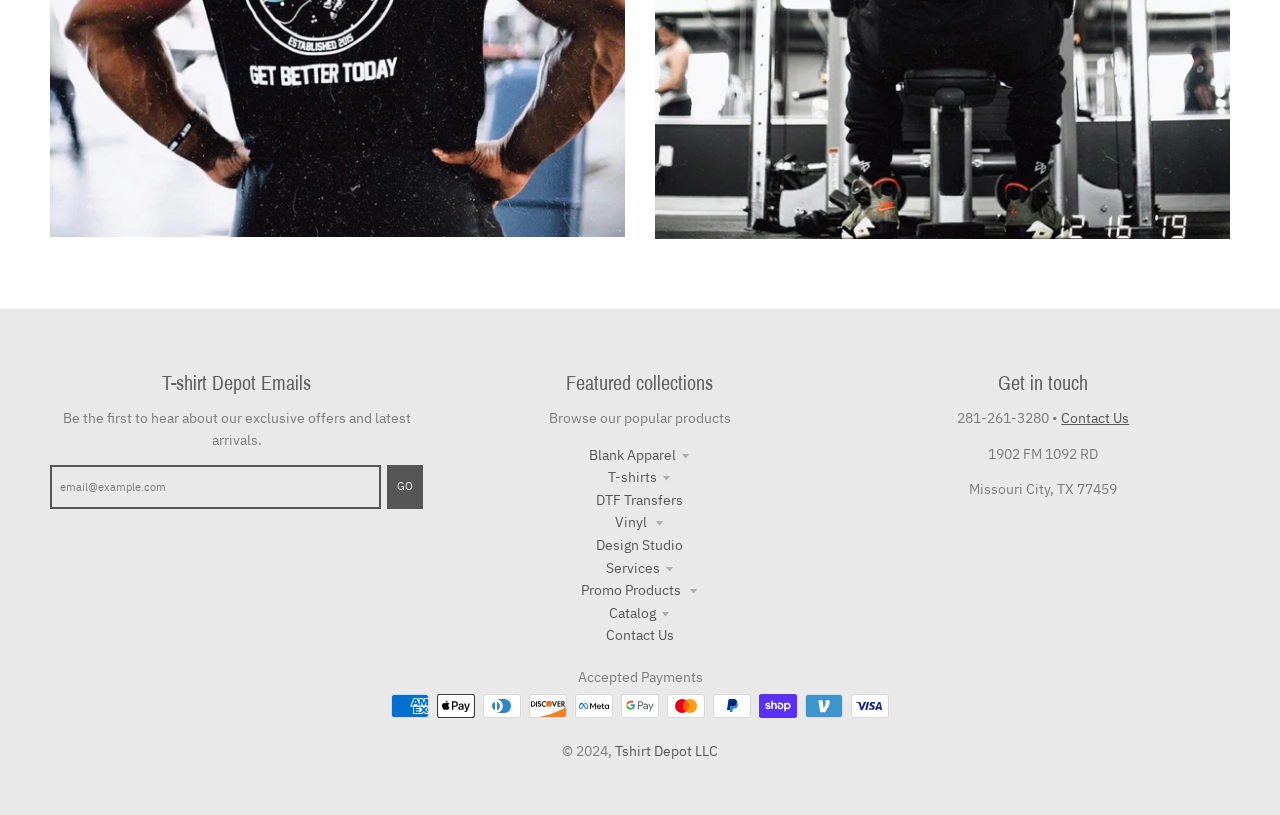Using the given description, provide the bounding box coordinates formatted as (top-left x, top-left y, bottom-right x, bottom-right y), with all values being floating point numbers between 0 and 1. Description: T-shirts

[0.475, 0.574, 0.525, 0.596]